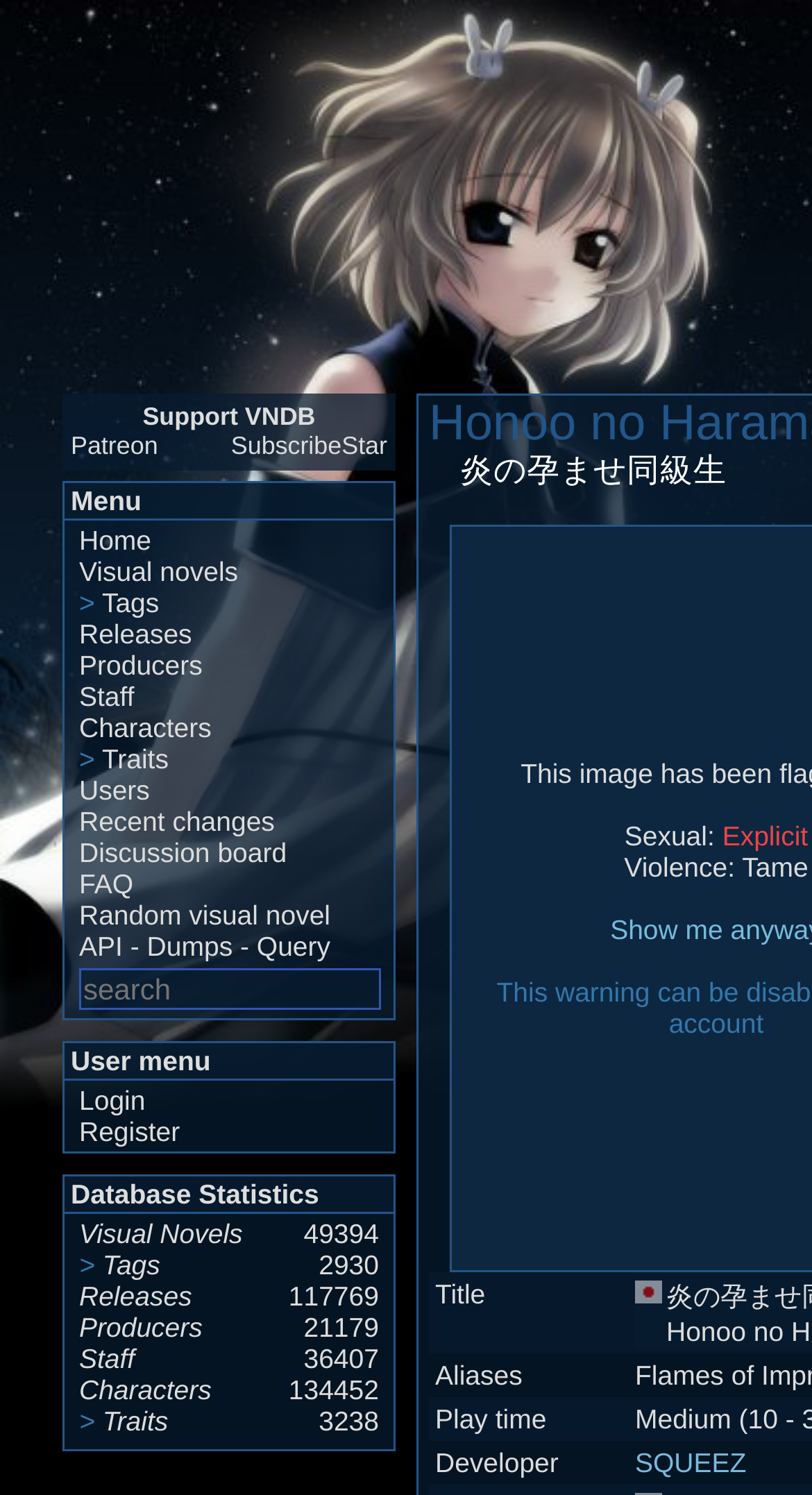Please locate the UI element described by "Random visual novel" and provide its bounding box coordinates.

[0.097, 0.602, 0.407, 0.624]